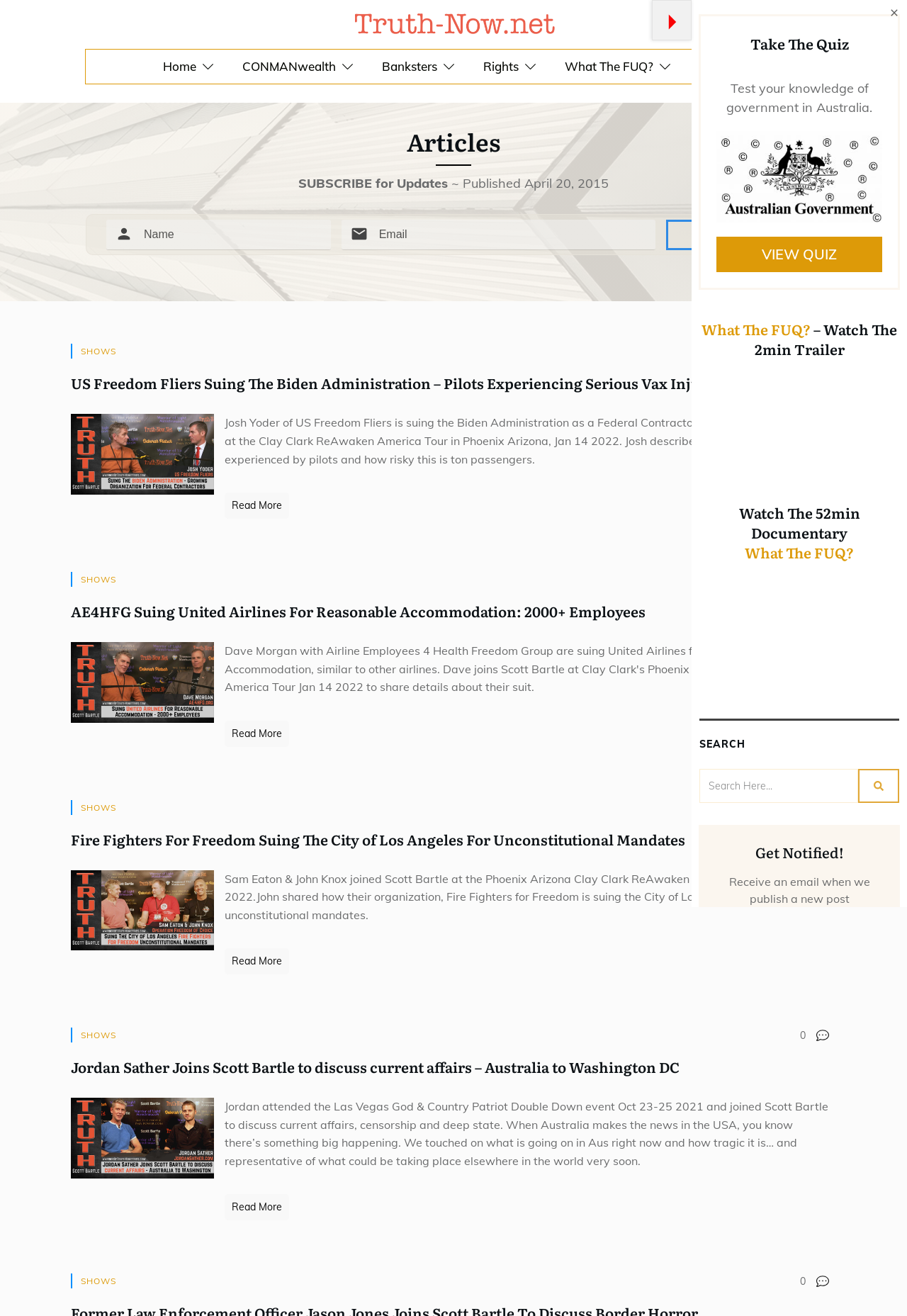Identify and provide the bounding box coordinates of the UI element described: "Sign Up". The coordinates should be formatted as [left, top, right, bottom], with each number being a float between 0 and 1.

[0.734, 0.167, 0.883, 0.19]